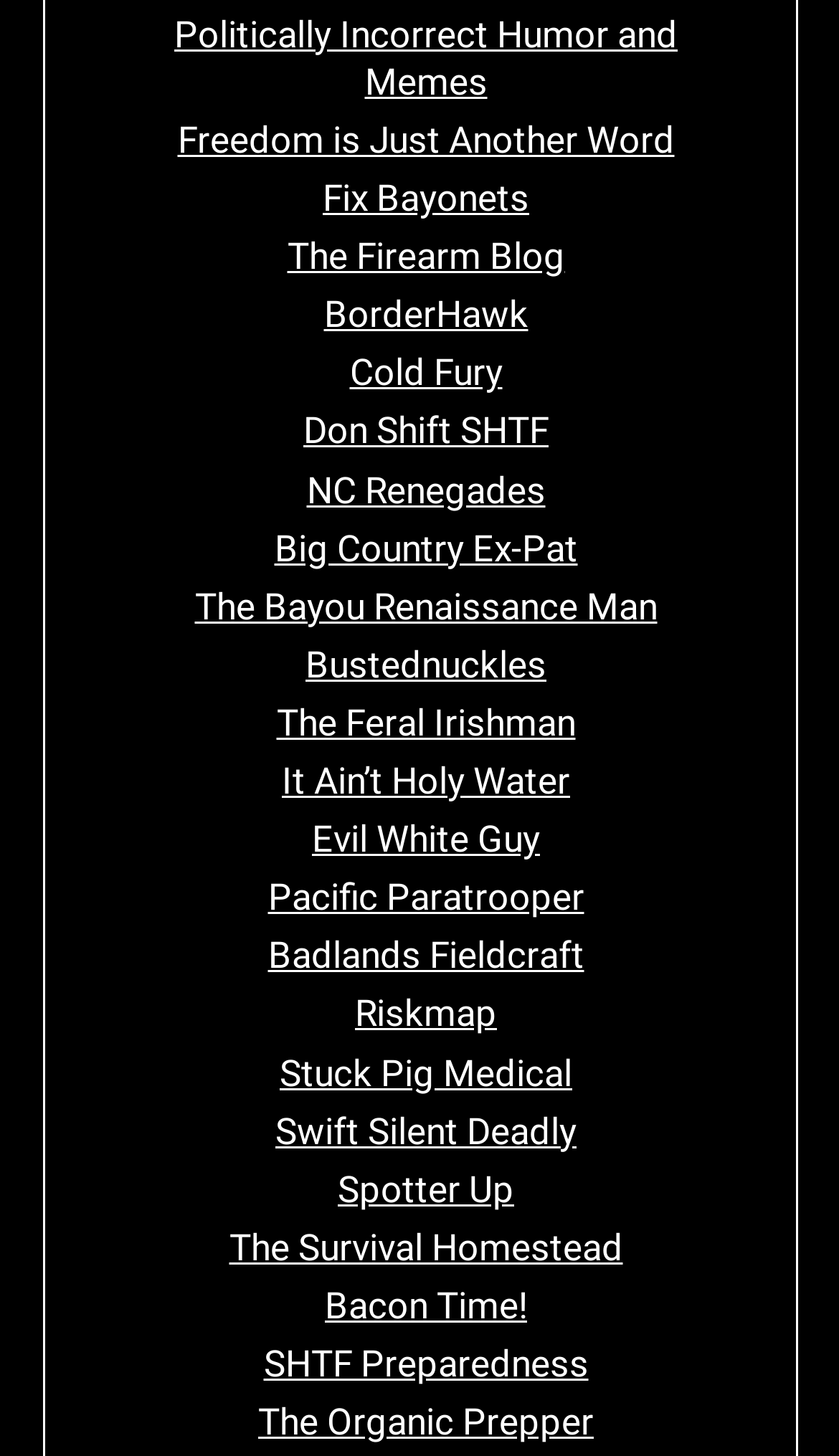What is the vertical position of the 'Fix Bayonets' heading?
Using the visual information from the image, give a one-word or short-phrase answer.

0.12